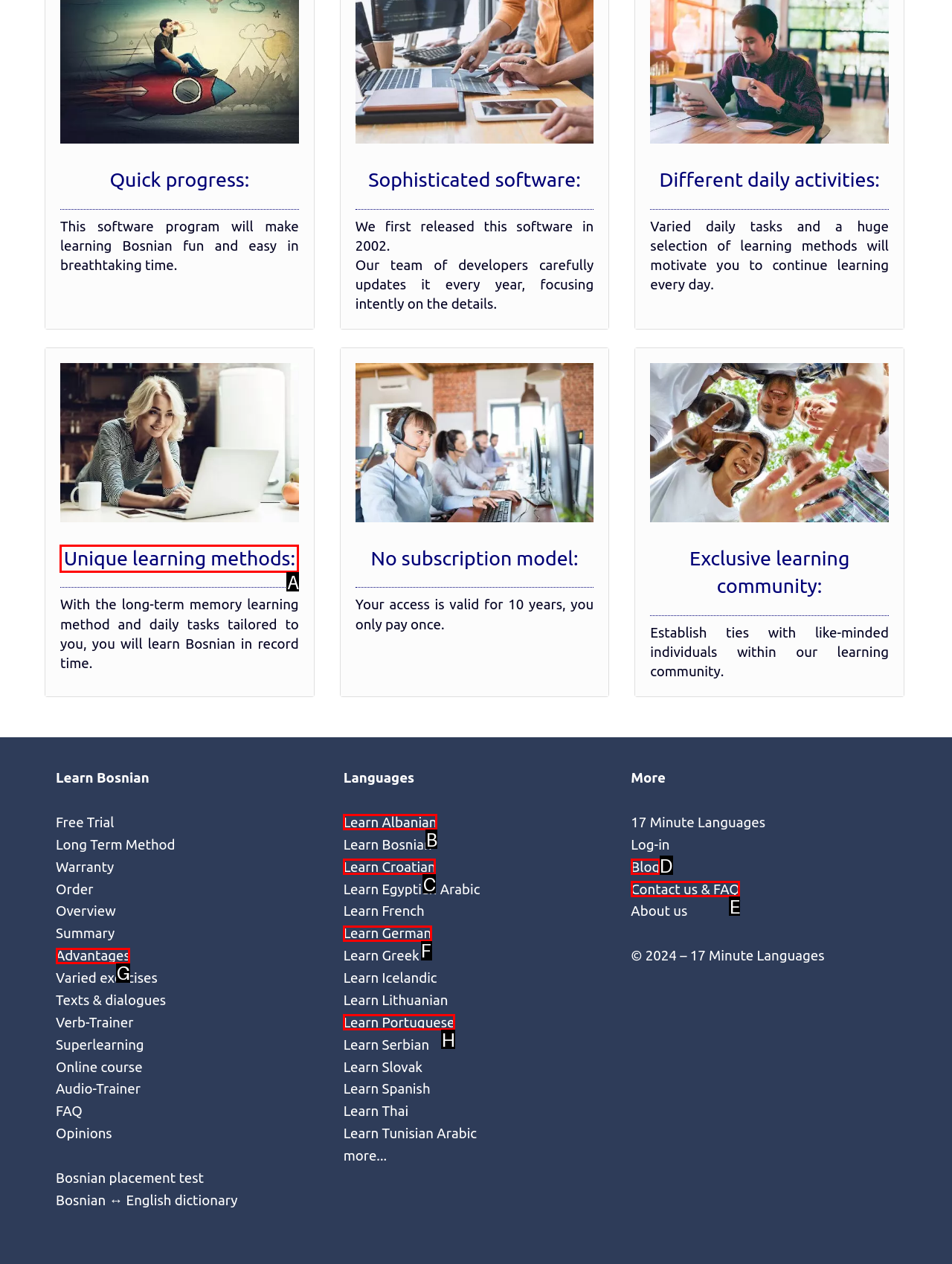Identify the correct UI element to click to follow this instruction: Explore 'Unique learning methods'
Respond with the letter of the appropriate choice from the displayed options.

A